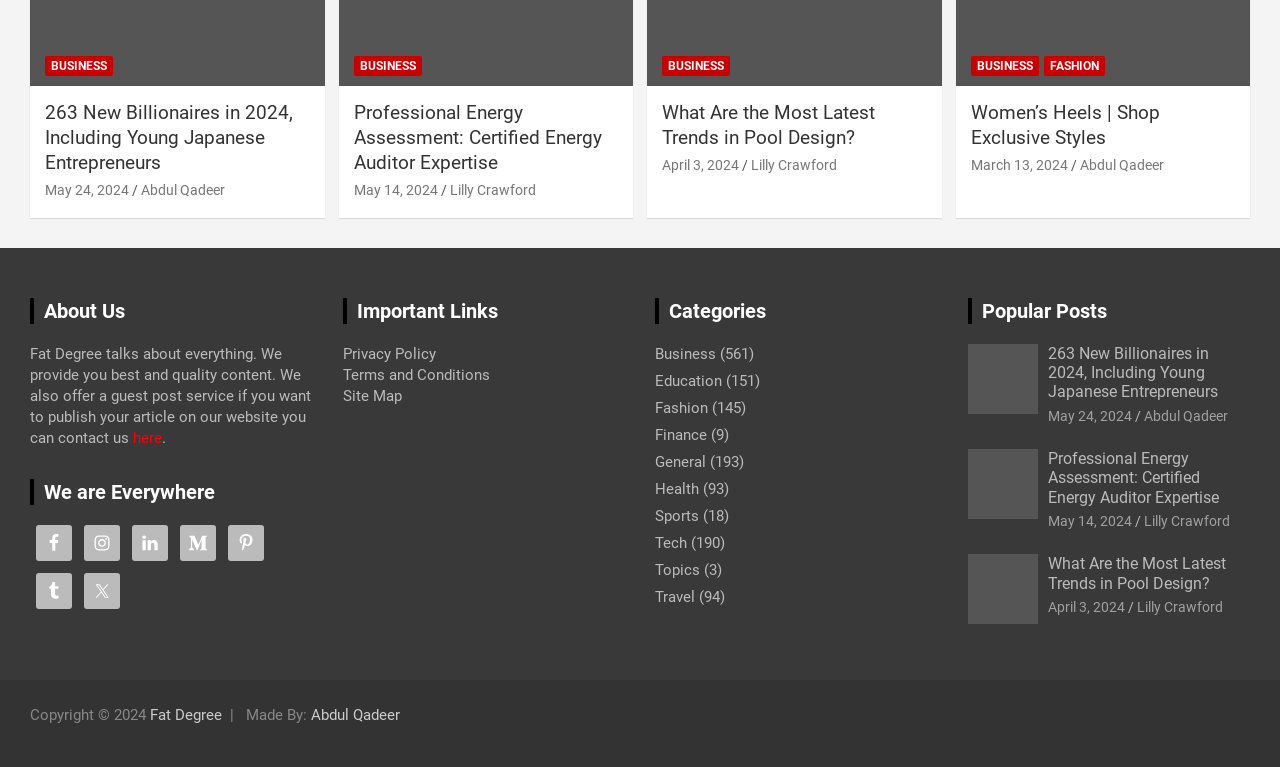Please identify the bounding box coordinates of the element I should click to complete this instruction: 'Click on BUSINESS'. The coordinates should be given as four float numbers between 0 and 1, like this: [left, top, right, bottom].

[0.035, 0.073, 0.088, 0.1]